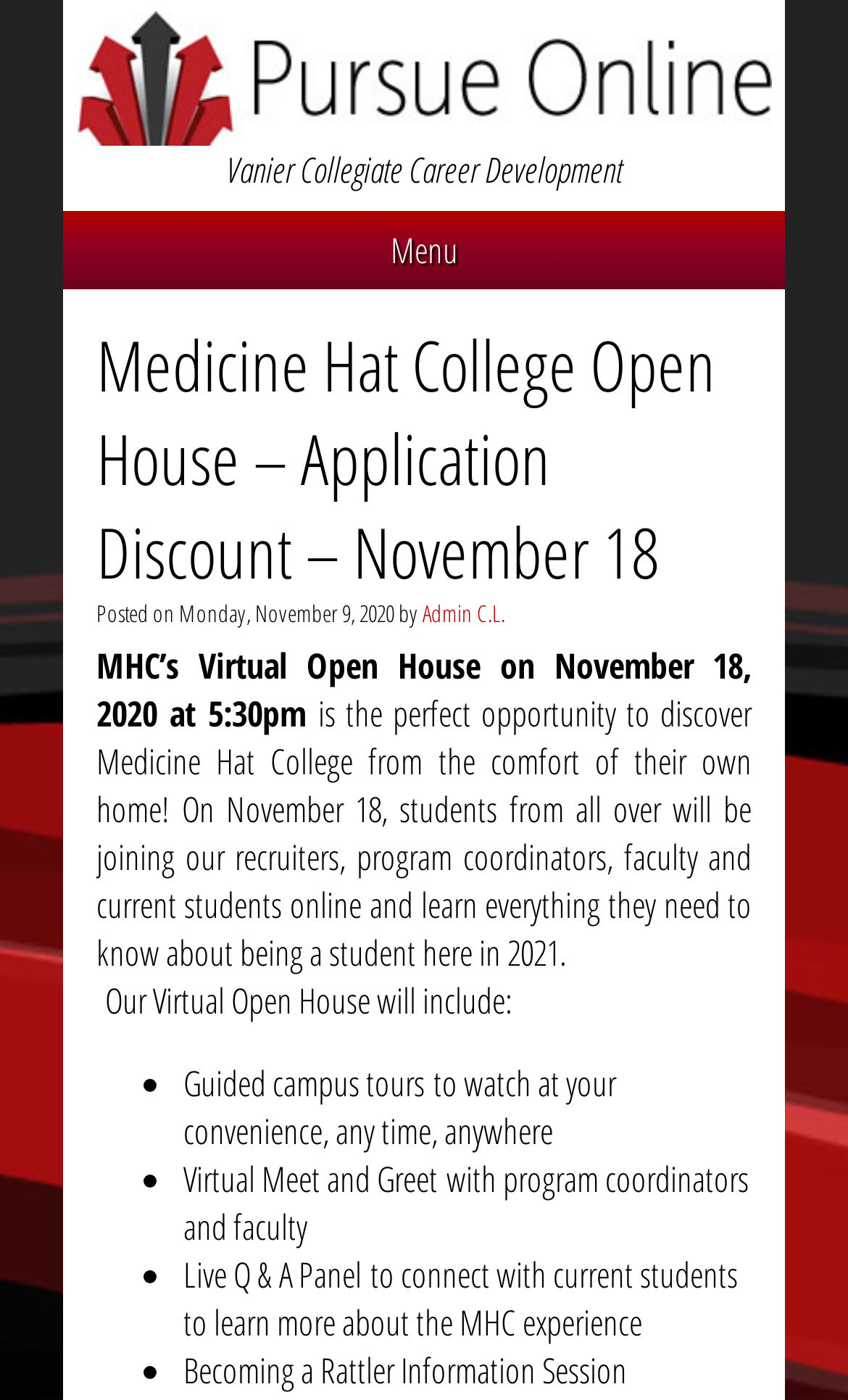What is the date of the Virtual Open House?
Answer the question with a single word or phrase by looking at the picture.

November 18, 2020